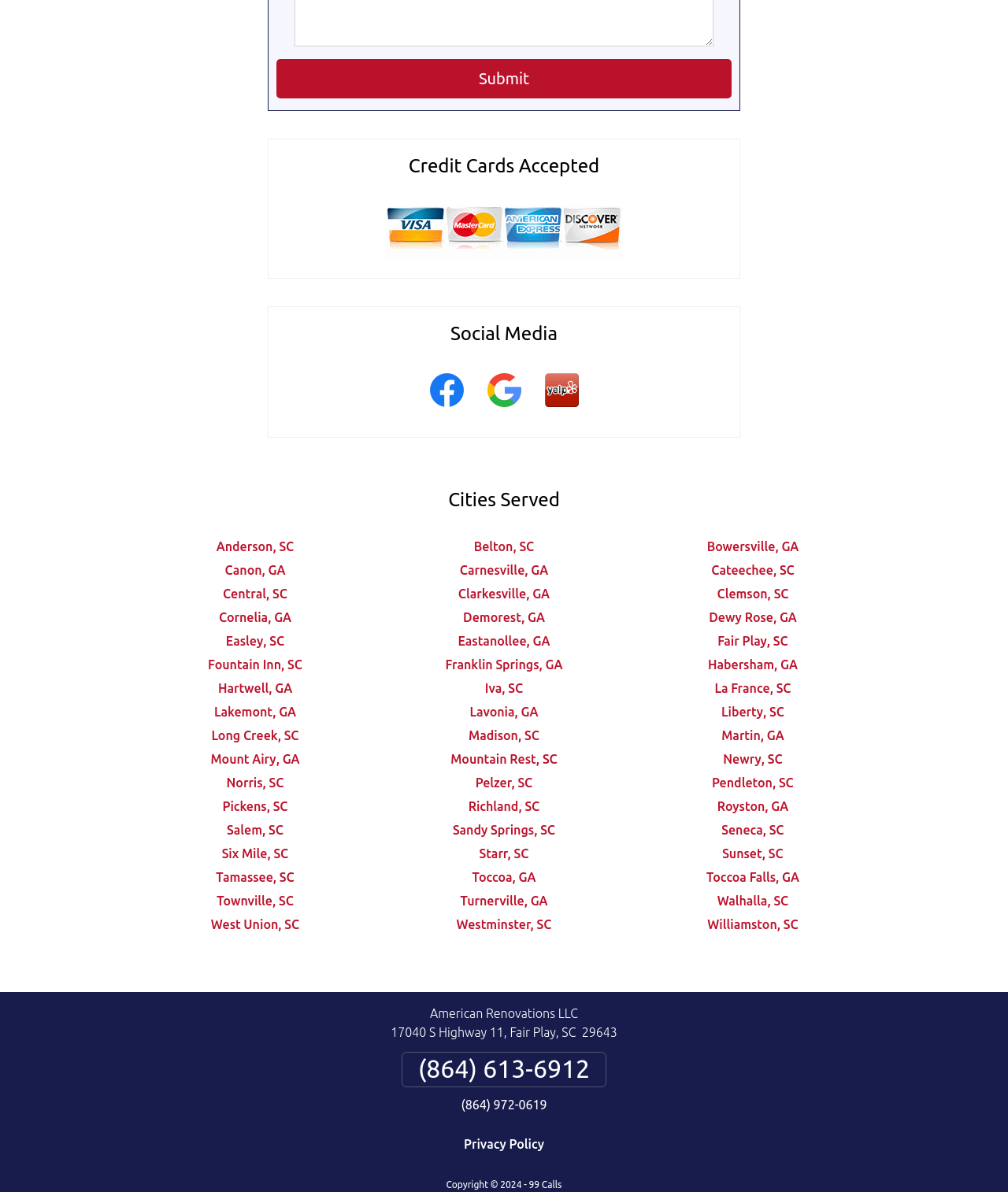Please study the image and answer the question comprehensively:
What social media platforms are listed?

I found the social media platforms by looking at the link elements with the text 'Facebook', 'Google', and 'Yelp' located under the 'Social Media' heading.